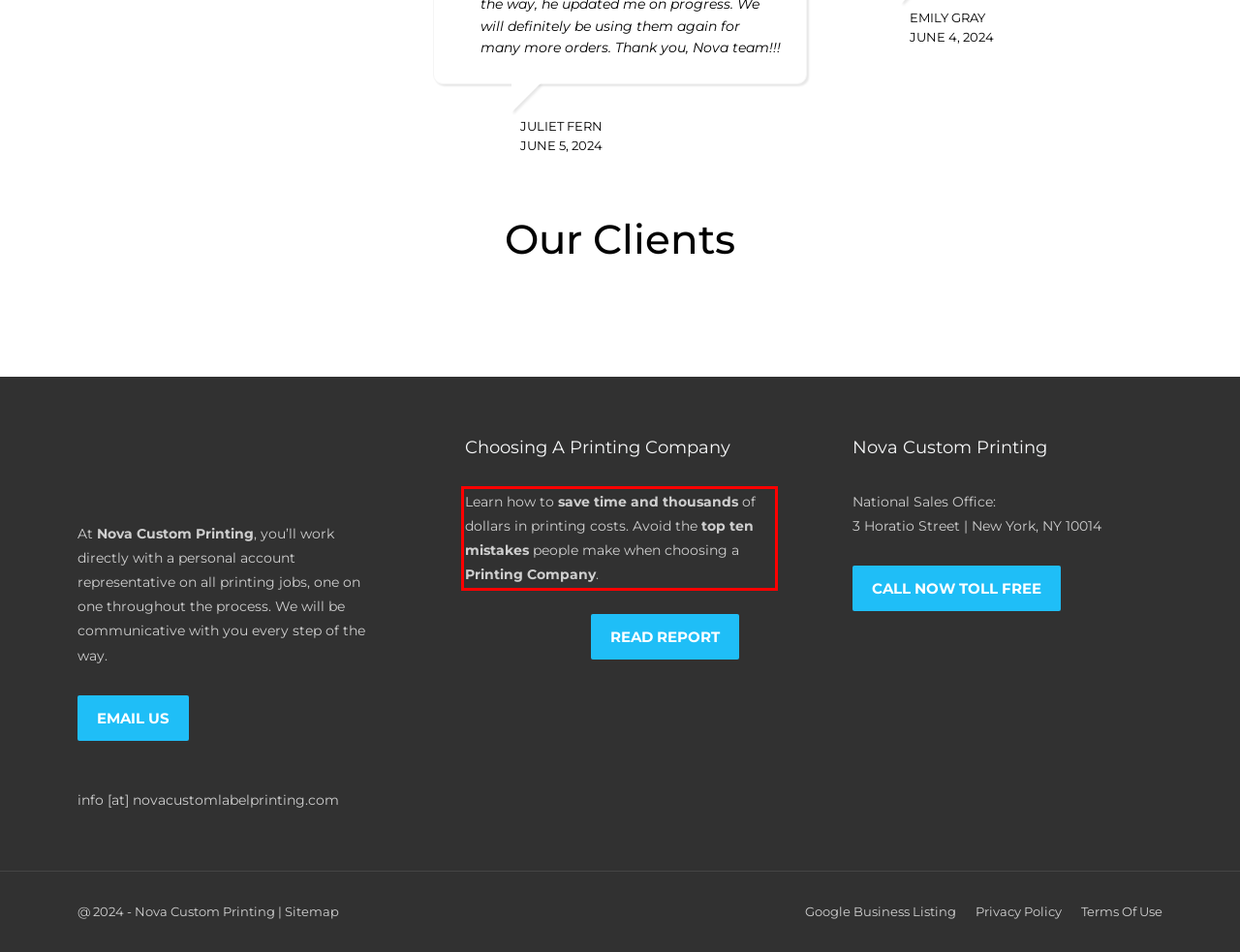Observe the screenshot of the webpage that includes a red rectangle bounding box. Conduct OCR on the content inside this red bounding box and generate the text.

Learn how to save time and thousands of dollars in printing costs. Avoid the top ten mistakes people make when choosing a Printing Company.